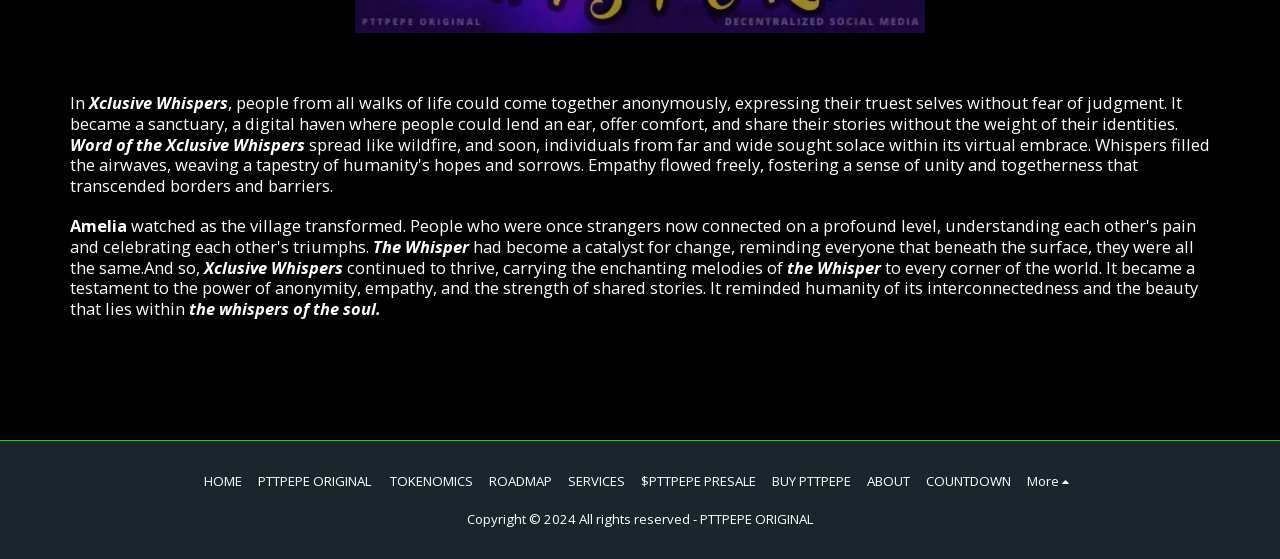Pinpoint the bounding box coordinates of the clickable area needed to execute the instruction: "Explore MORE options". The coordinates should be specified as four float numbers between 0 and 1, i.e., [left, top, right, bottom].

[0.803, 0.842, 0.84, 0.878]